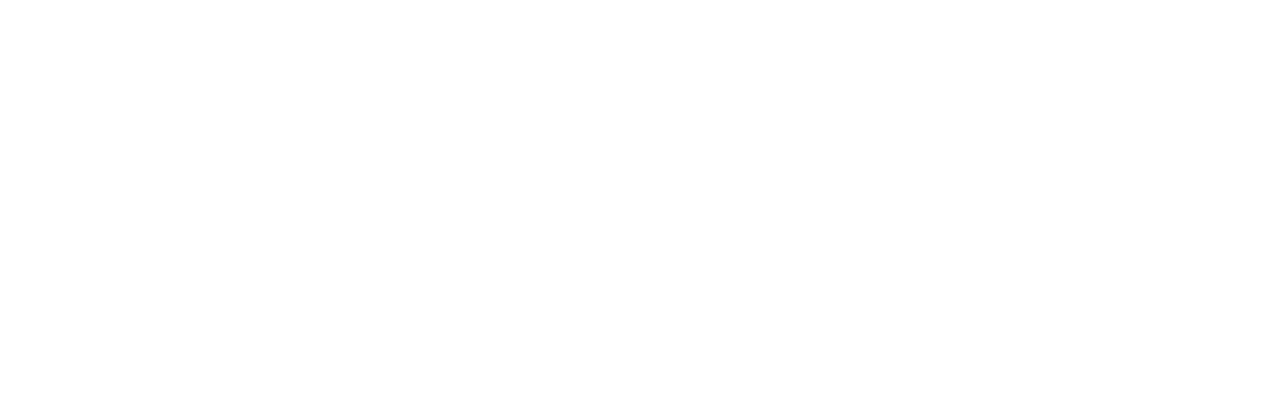Please provide a comprehensive response to the question based on the details in the image: What is the focus of the motorcycle tour?

The caption emphasizes the focus of the motorcycle tour on exploration and adventure, promising unforgettable journeys through some of the most beautiful roads and vistas the country has to offer.